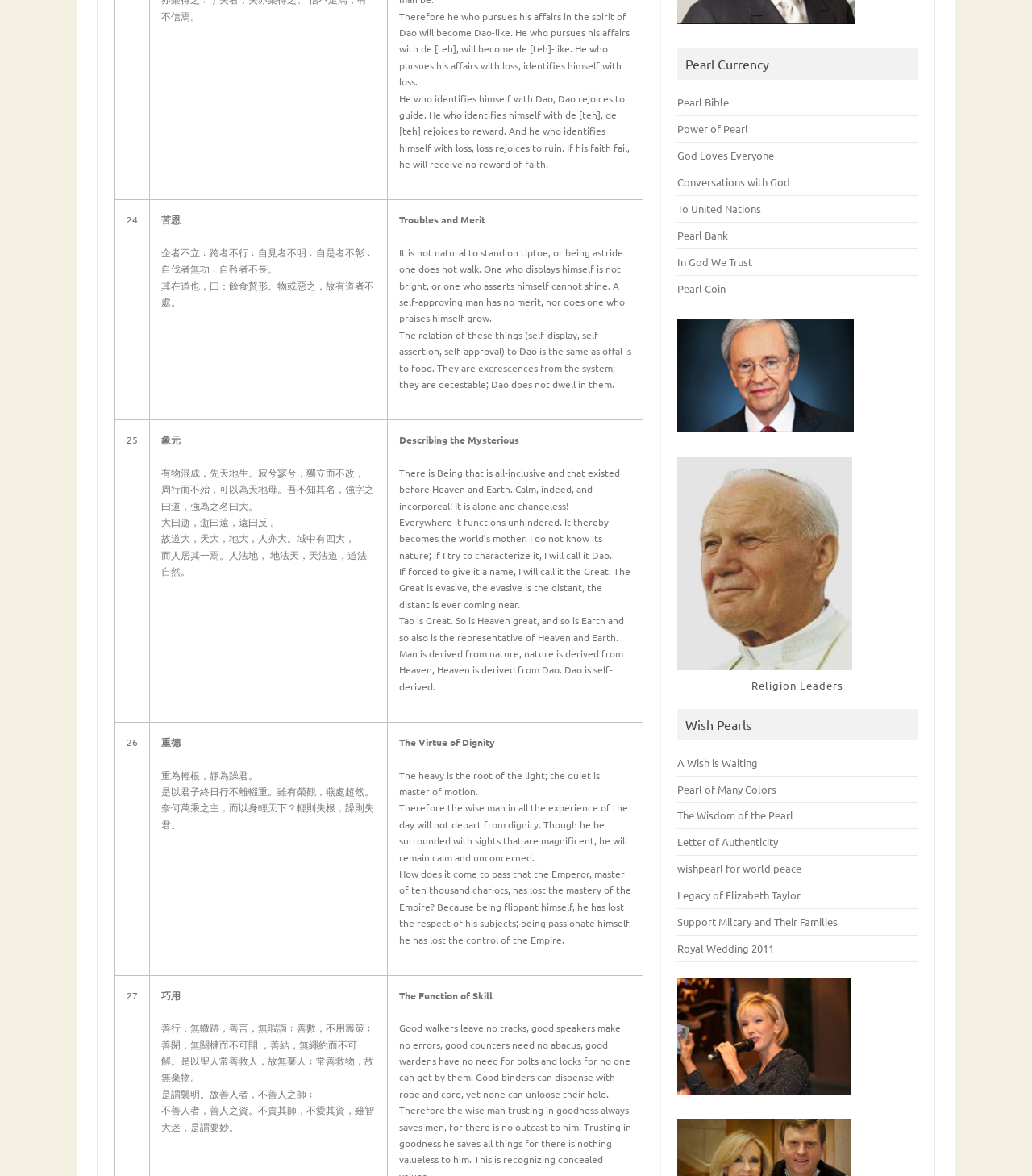What is the title of the top-left section?
Provide a one-word or short-phrase answer based on the image.

Pearl Currency